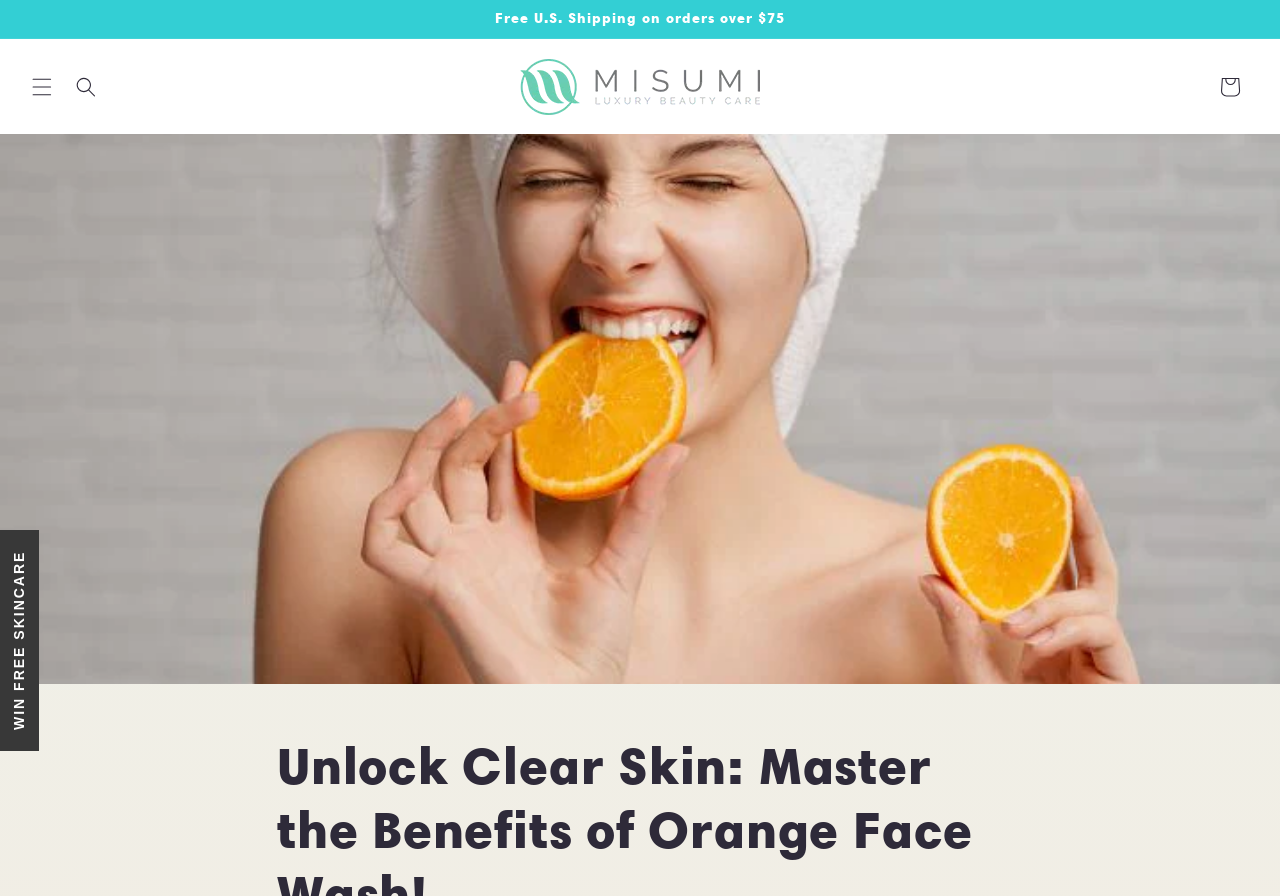What is the announcement on the top of the page?
Using the visual information from the image, give a one-word or short-phrase answer.

Free U.S. Shipping